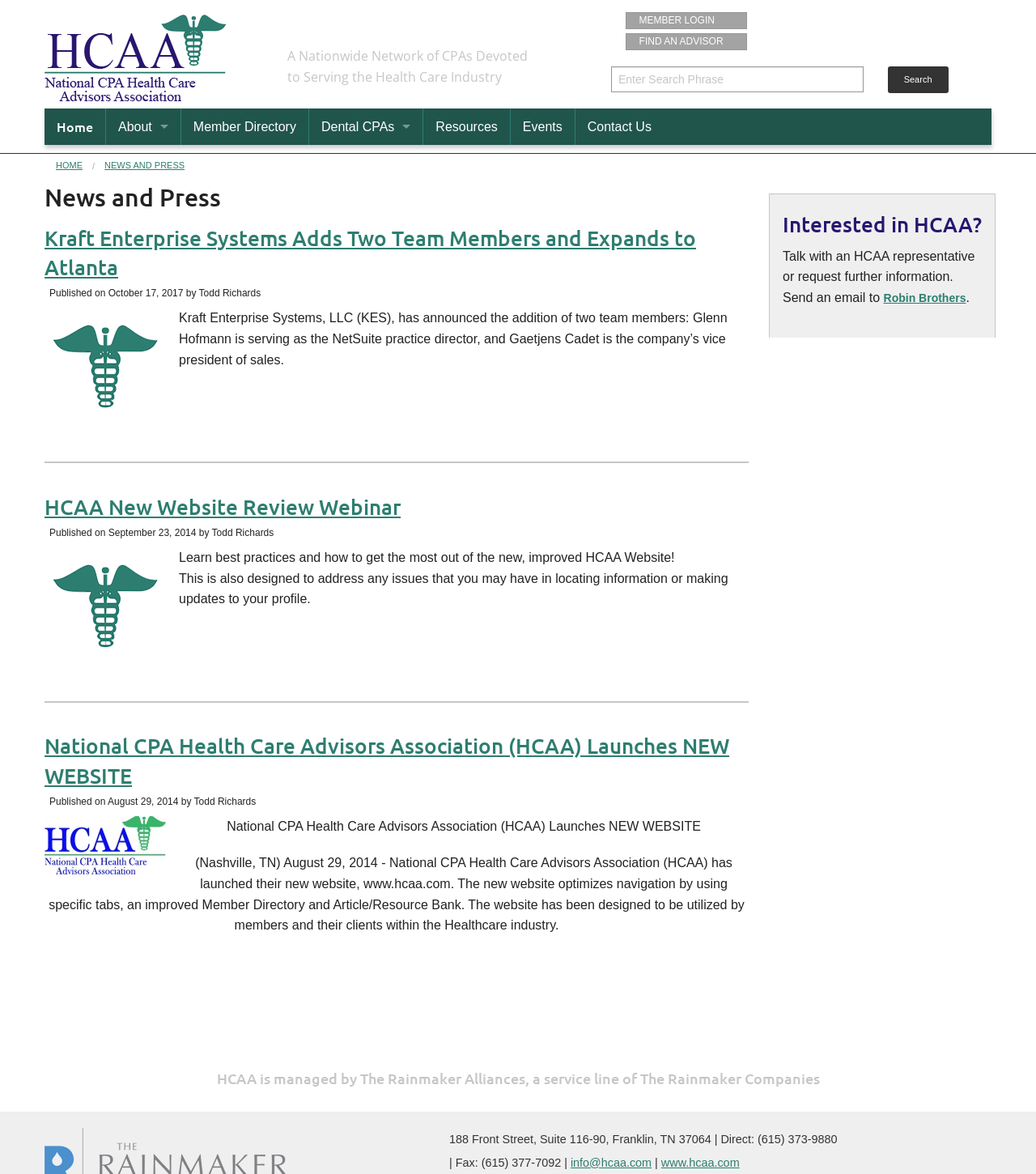Please answer the following question using a single word or phrase: 
What type of professionals are members of HCAA?

CPAs